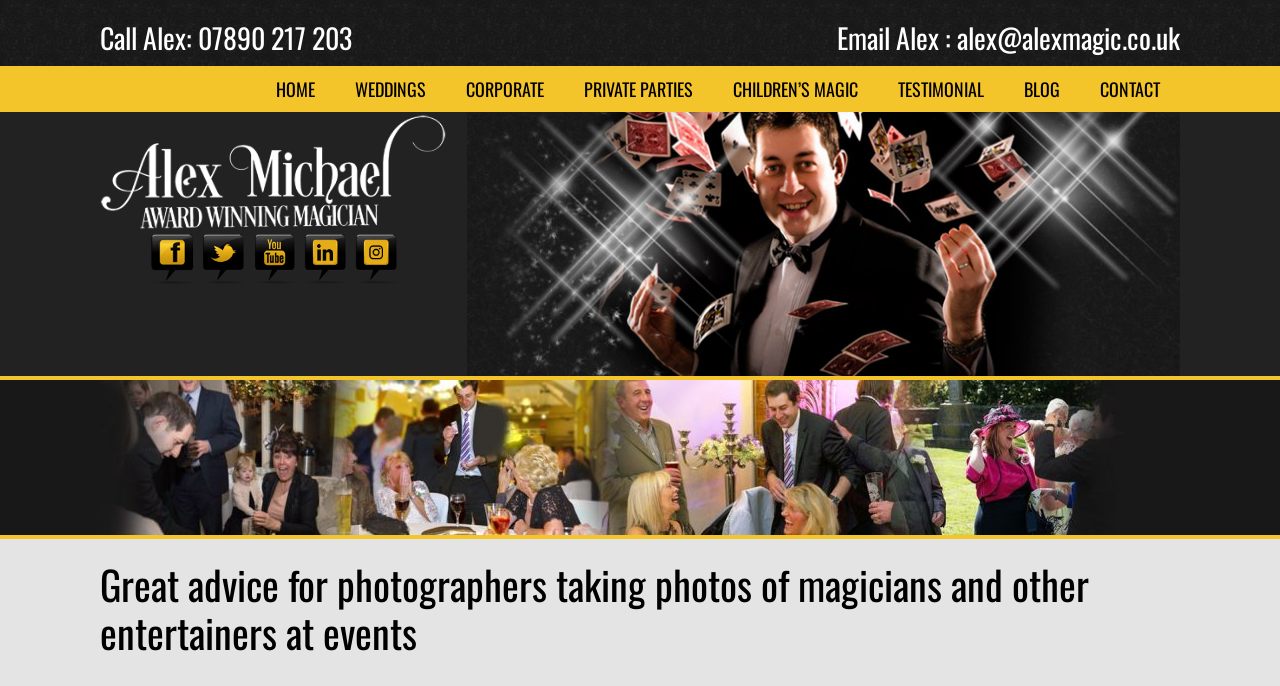Provide a brief response to the question below using a single word or phrase: 
What is the phone number to call Alex?

07890 217 203